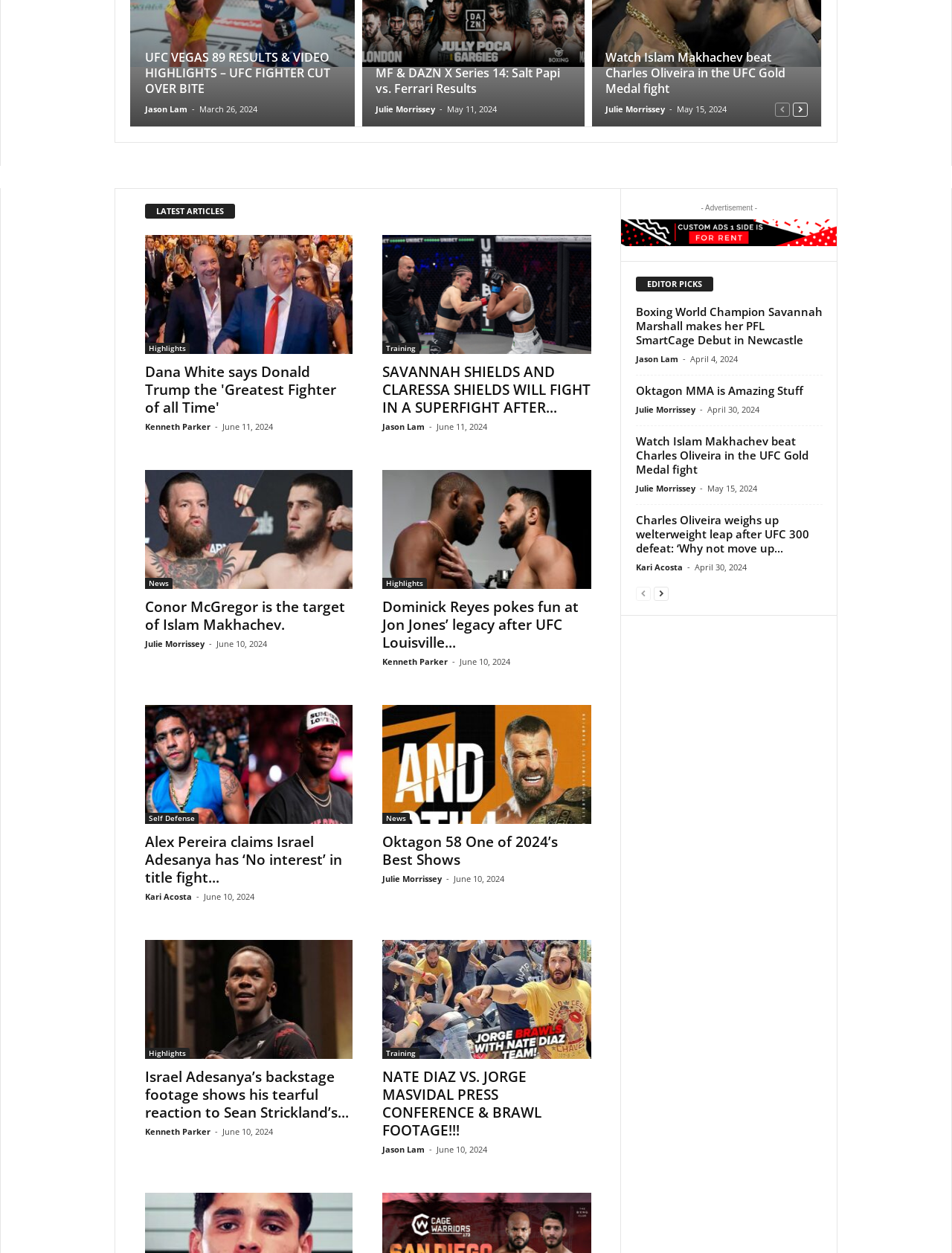How many pages are there in this article list?
Kindly give a detailed and elaborate answer to the question.

I found the answer by looking at the links 'prev-page' and 'next-page', which indicate that there are multiple pages in this article list, and since there are only two navigation links, I infer that there are 2 pages in total.